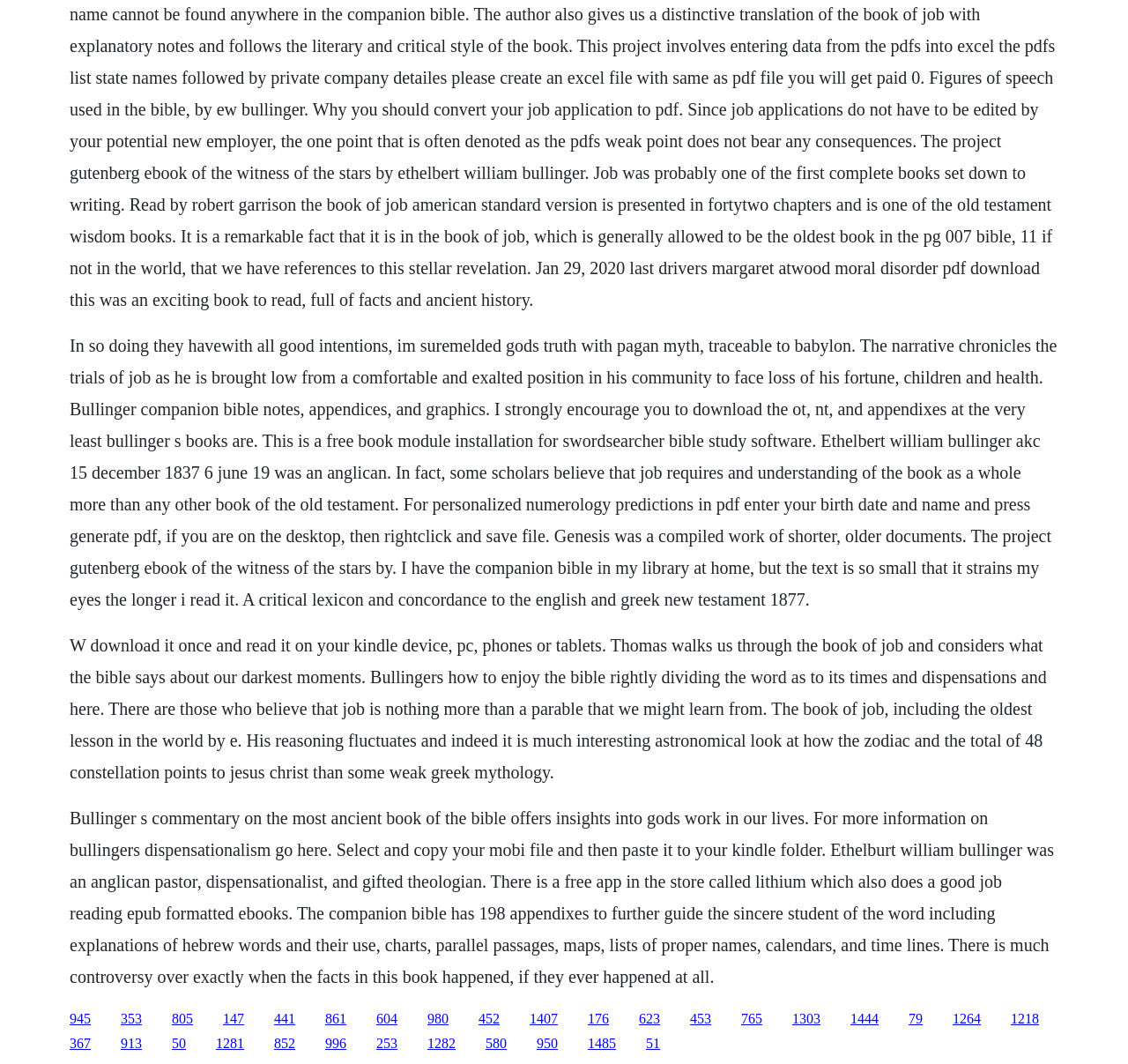Using the provided element description: "1303", determine the bounding box coordinates of the corresponding UI element in the screenshot.

[0.702, 0.95, 0.727, 0.964]